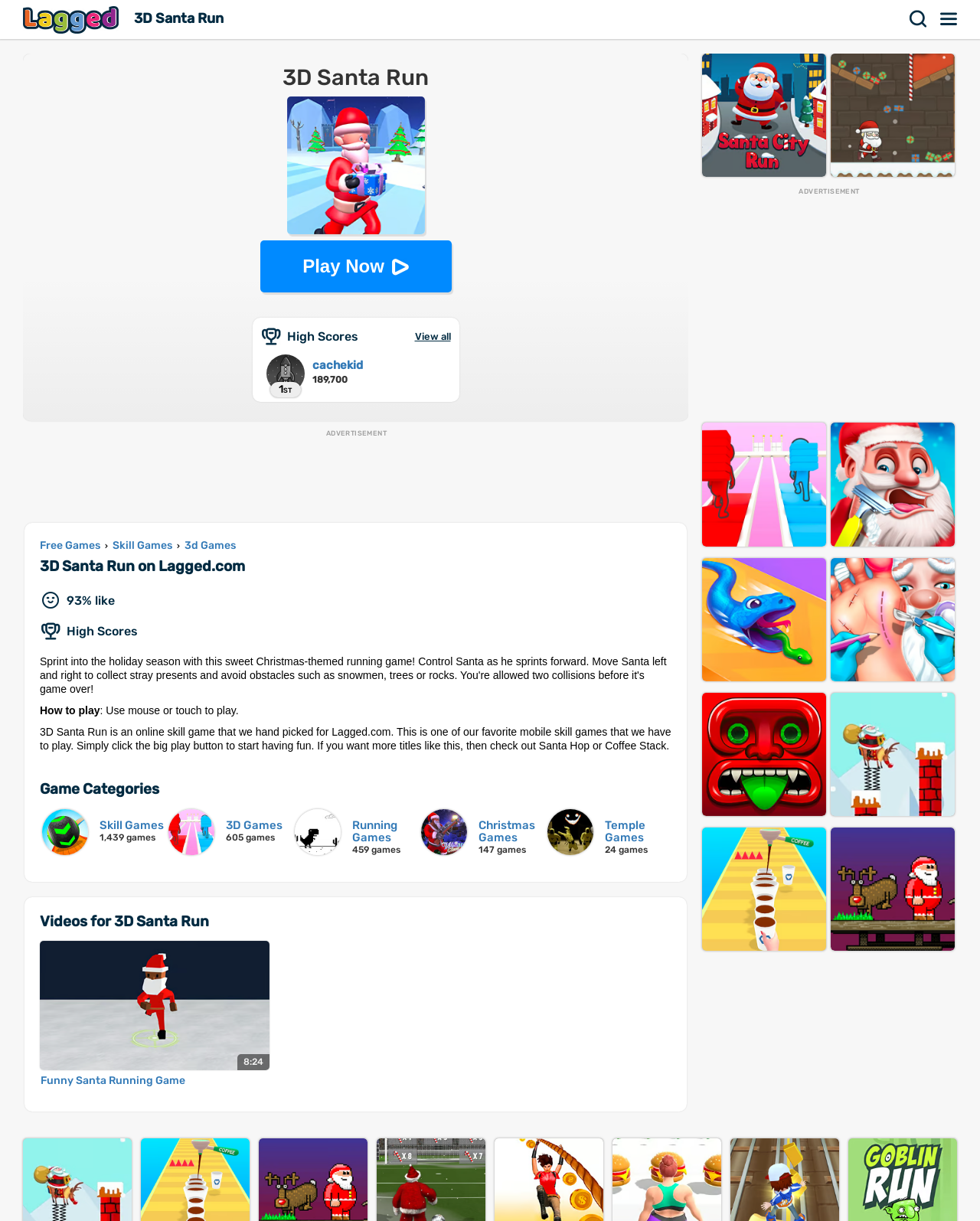Please provide the bounding box coordinate of the region that matches the element description: Temple Games24 games. Coordinates should be in the format (top-left x, top-left y, bottom-right x, bottom-right y) and all values should be between 0 and 1.

[0.559, 0.663, 0.685, 0.7]